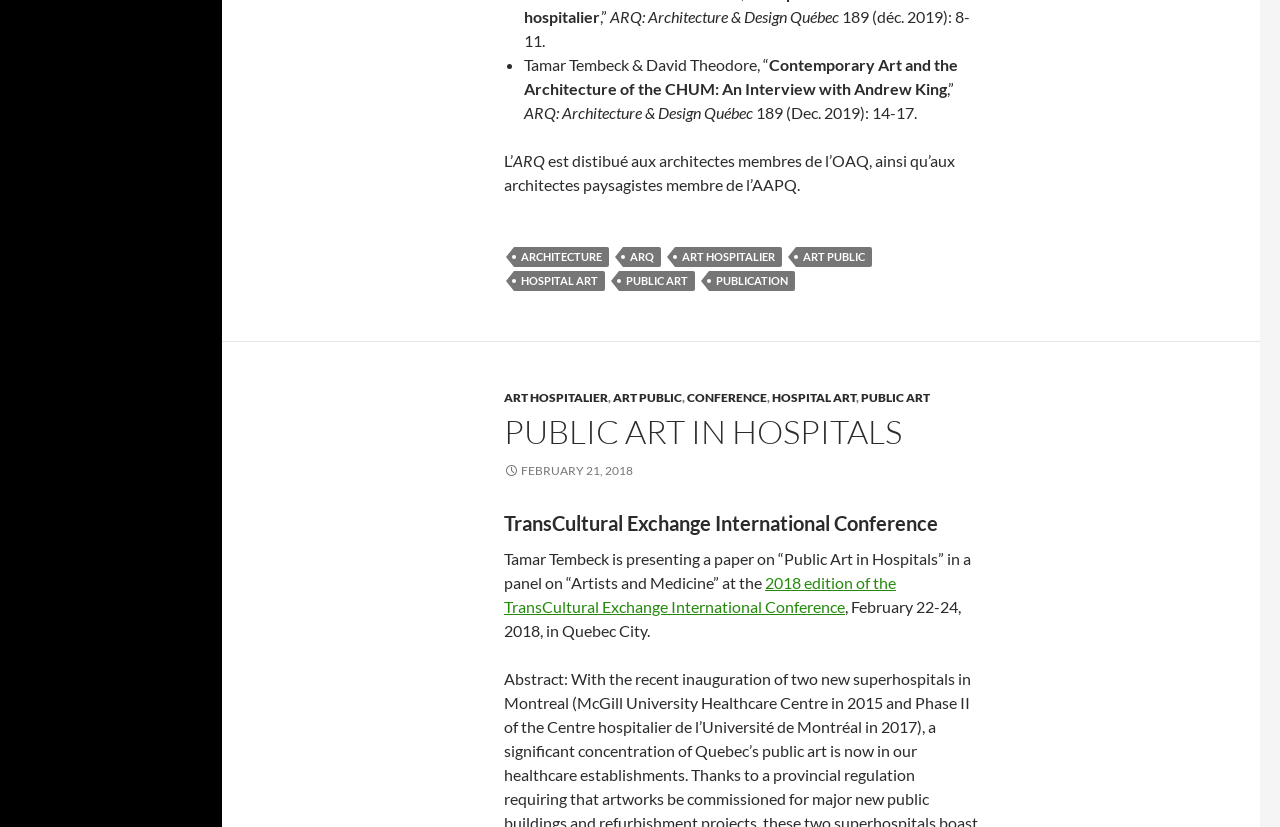Provide the bounding box coordinates of the HTML element described by the text: "publication". The coordinates should be in the format [left, top, right, bottom] with values between 0 and 1.

[0.554, 0.328, 0.621, 0.352]